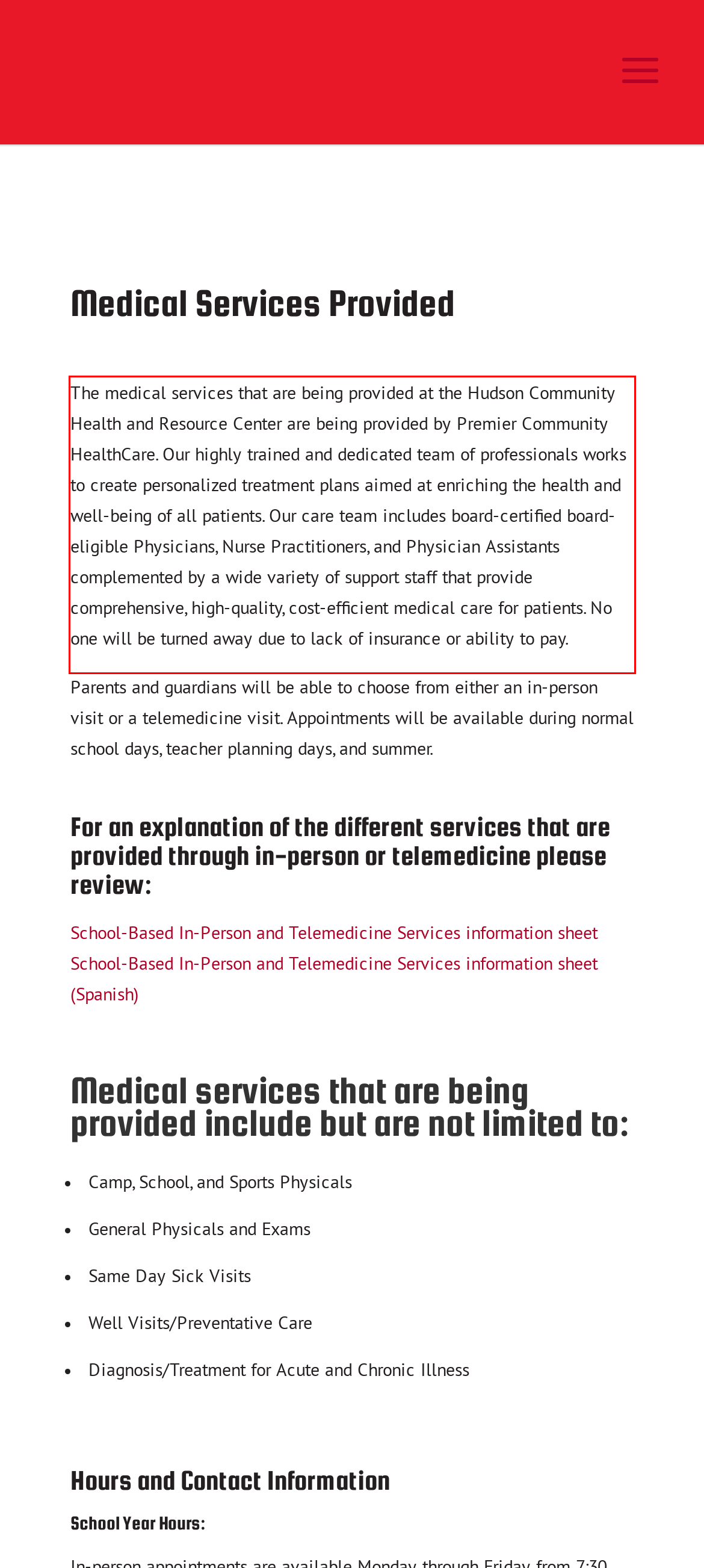You are given a webpage screenshot with a red bounding box around a UI element. Extract and generate the text inside this red bounding box.

The medical services that are being provided at the Hudson Community Health and Resource Center are being provided by Premier Community HealthCare. Our highly trained and dedicated team of professionals works to create personalized treatment plans aimed at enriching the health and well-being of all patients. Our care team includes board-certified board-eligible Physicians, Nurse Practitioners, and Physician Assistants complemented by a wide variety of support staff that provide comprehensive, high-quality, cost-efficient medical care for patients. No one will be turned away due to lack of insurance or ability to pay.